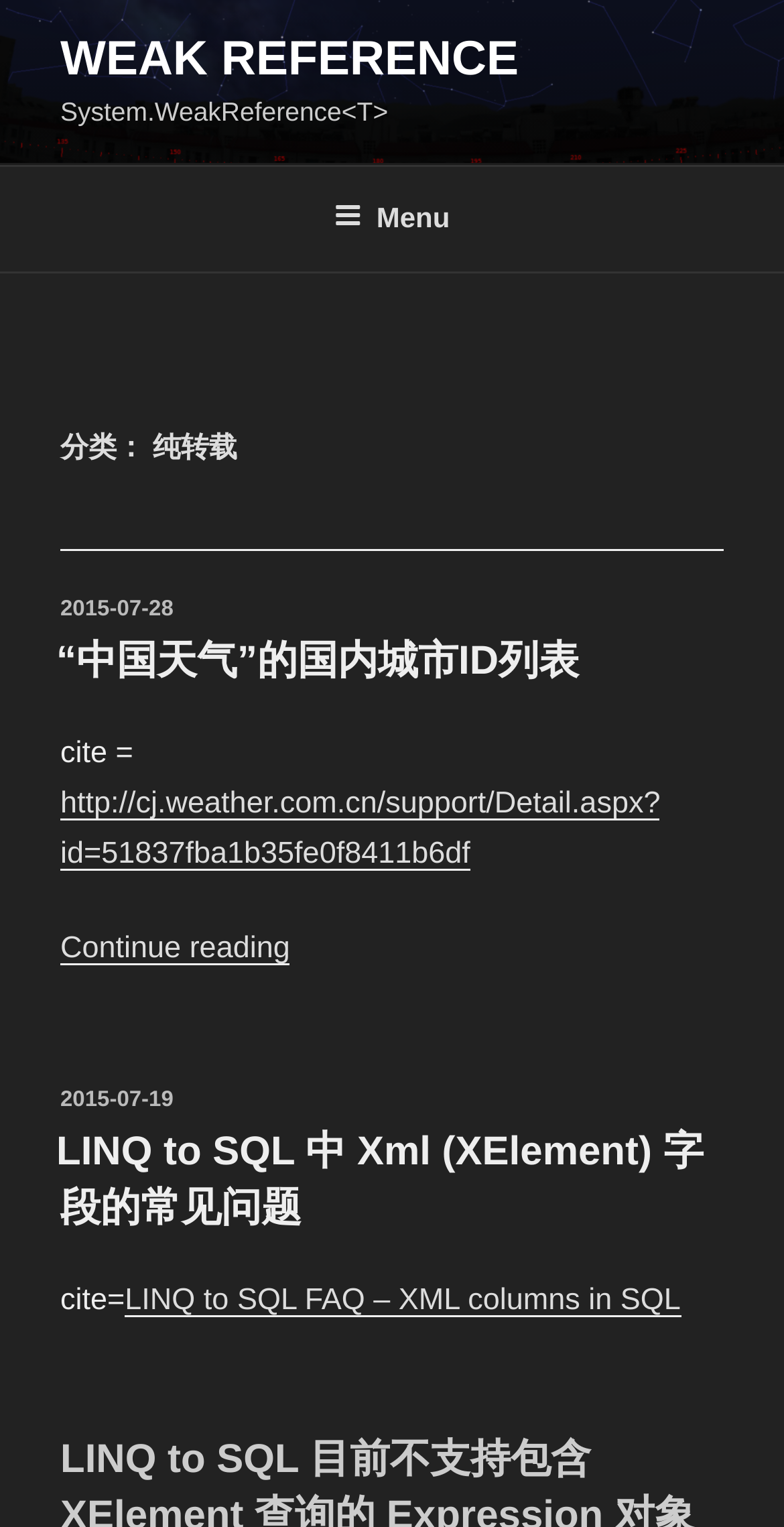Please specify the coordinates of the bounding box for the element that should be clicked to carry out this instruction: "Visit the link 'http://cj.weather.com.cn/support/Detail.aspx?id=51837fba1b35fe0f8411b6df'". The coordinates must be four float numbers between 0 and 1, formatted as [left, top, right, bottom].

[0.077, 0.515, 0.842, 0.57]